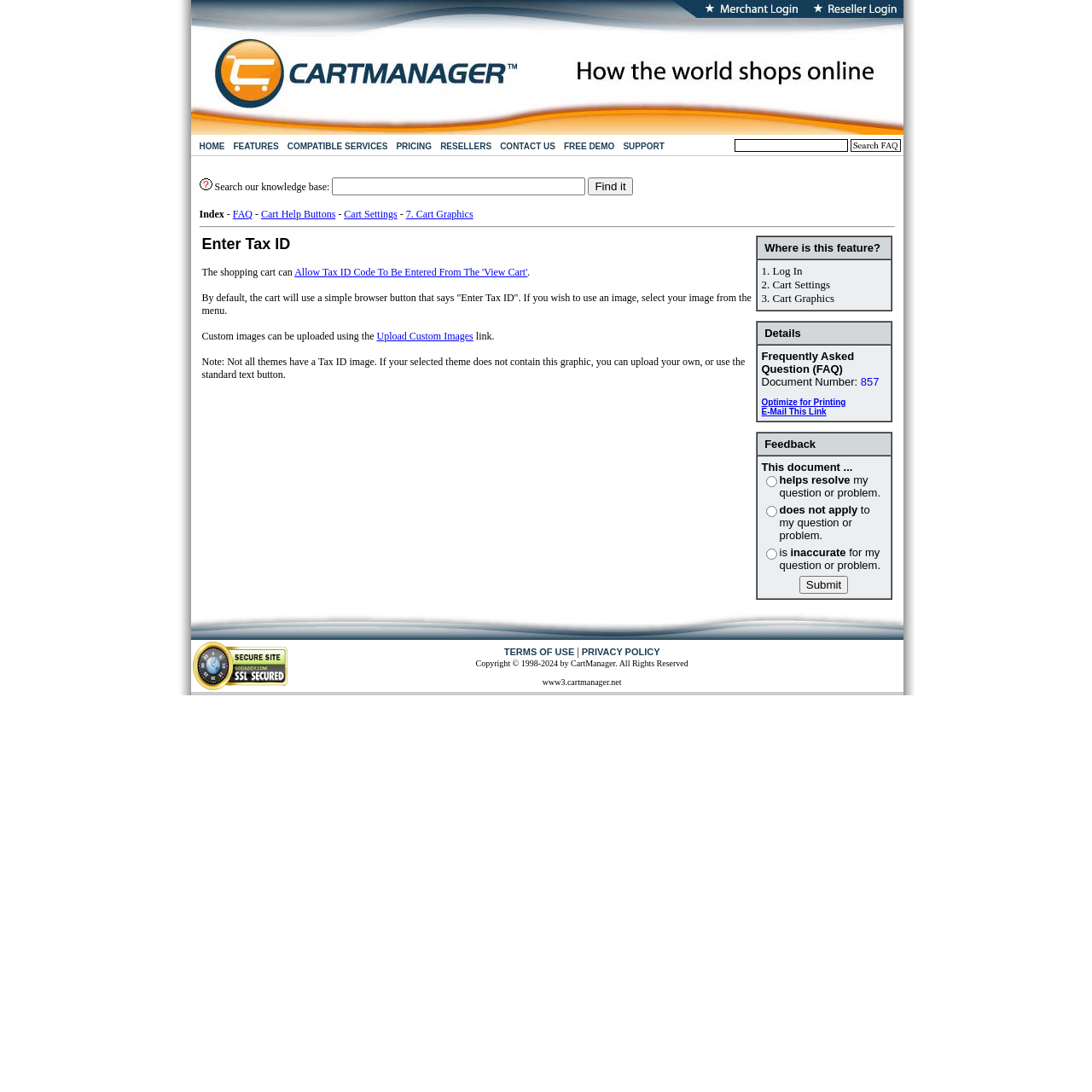Offer a meticulous description of the webpage's structure and content.

This webpage is about online shopping carts, specifically focusing on the FAQ section related to entering tax IDs. At the top, there is a layout table with three cells, containing the merchant login and reseller login options, as well as an empty cell. Below this, there is a navigation menu with links to various sections, including HOME, FEATURES, COMPATIBLE SERVICES, PRICING, RESELLERS, CONTACT US, FREE DEMO, and SUPPORT.

The main content of the page is divided into two sections. The left section contains a help search bar, where users can search the knowledge base, and a list of links to related topics, including Index, FAQ, Cart Help Buttons, Cart Settings, and 7. Cart Graphics. The right section provides detailed information about entering tax IDs in the shopping cart, including a description of the feature, its location, and instructions on how to use it.

There are several interactive elements on the page, including a submit button, a textbox for searching, and links to various sections and topics. The page also contains several images, including a help icon and a separator line. Overall, the page is designed to provide users with information and resources related to online shopping carts and tax IDs.